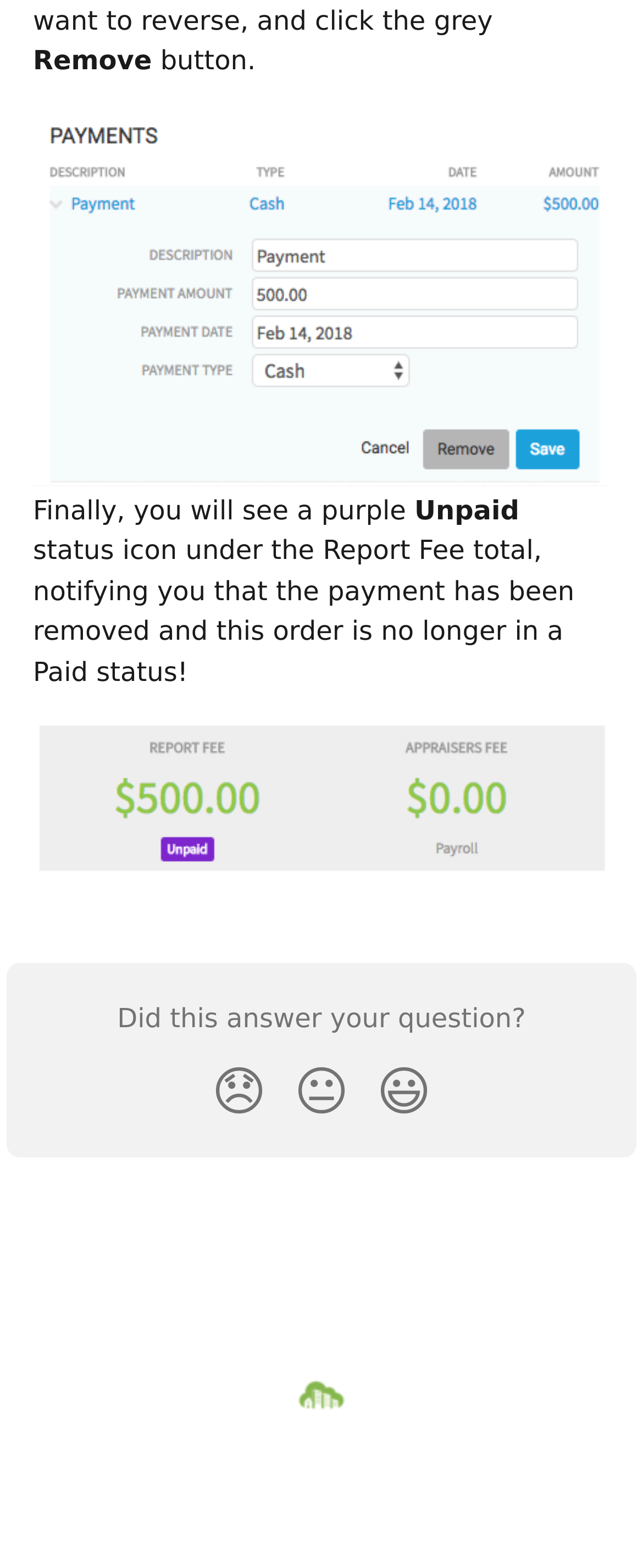What is the text below the image?
Using the information from the image, provide a comprehensive answer to the question.

The text below the image can be determined by looking at the text 'Finally, you will see a purple' which is located at coordinates [0.051, 0.315, 0.645, 0.335]. This text is located below the image.